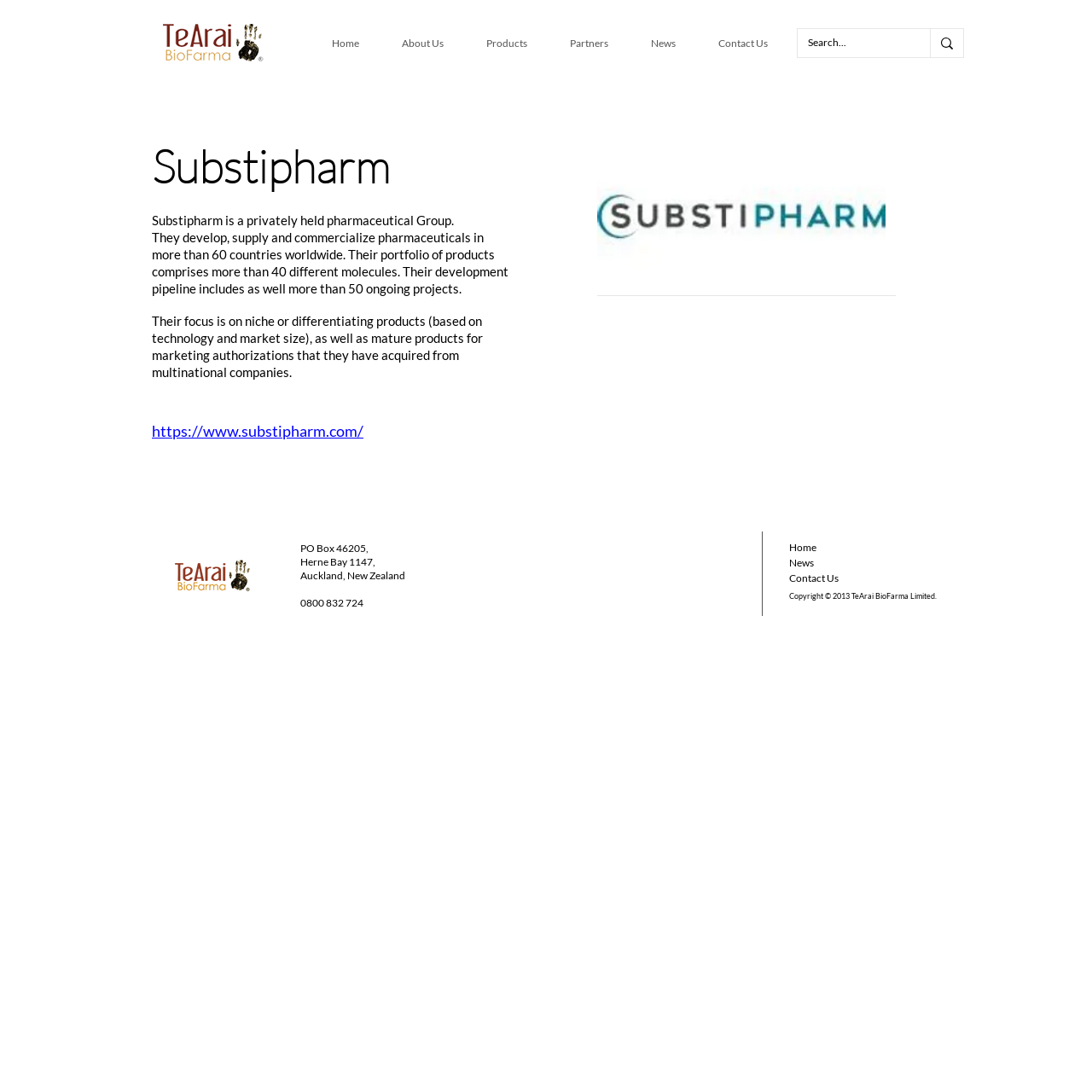Can you find the bounding box coordinates of the area I should click to execute the following instruction: "Visit the About Us page"?

[0.348, 0.028, 0.426, 0.051]